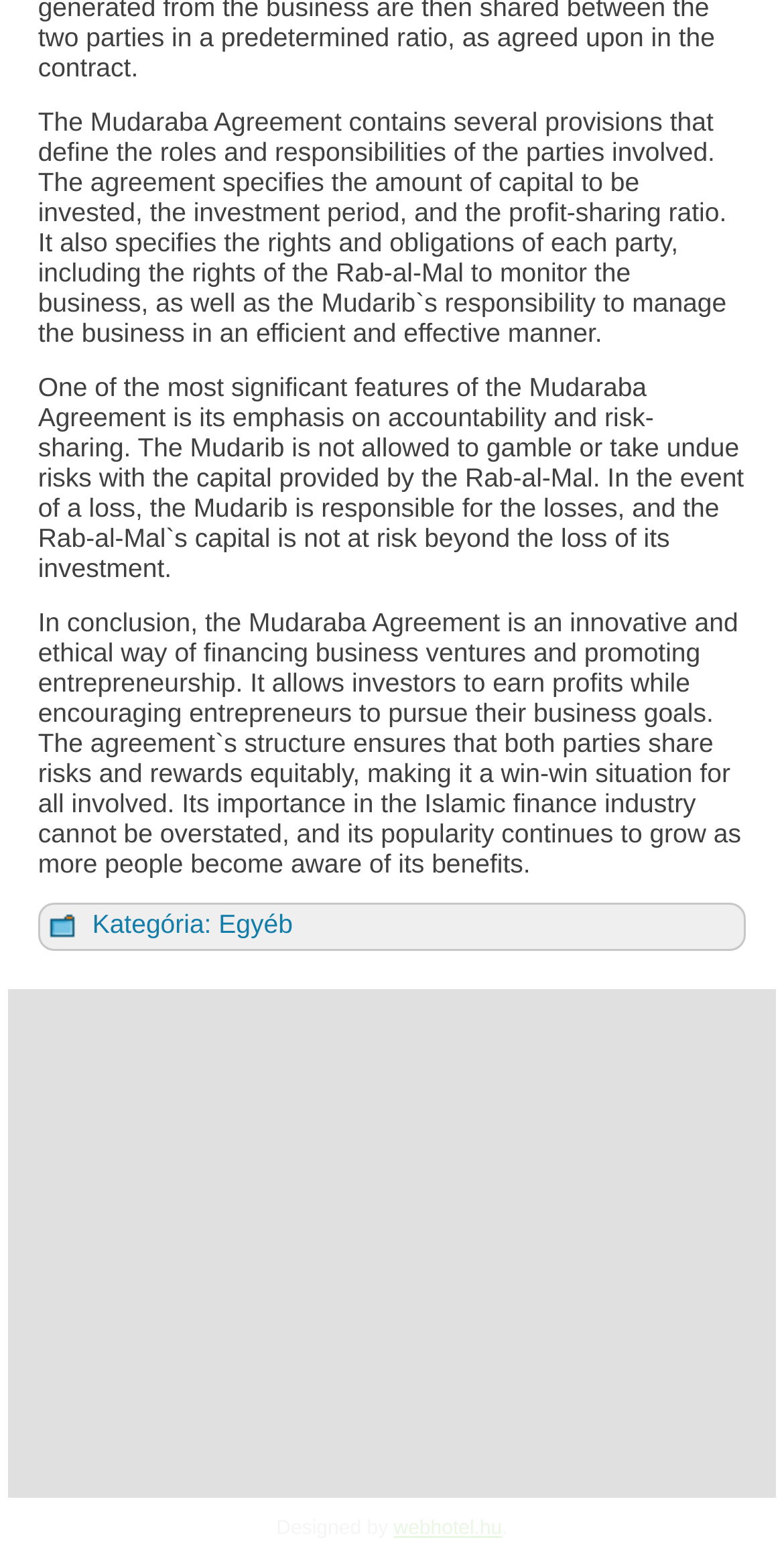What is the purpose of the Mudaraba Agreement?
Your answer should be a single word or phrase derived from the screenshot.

financing business ventures